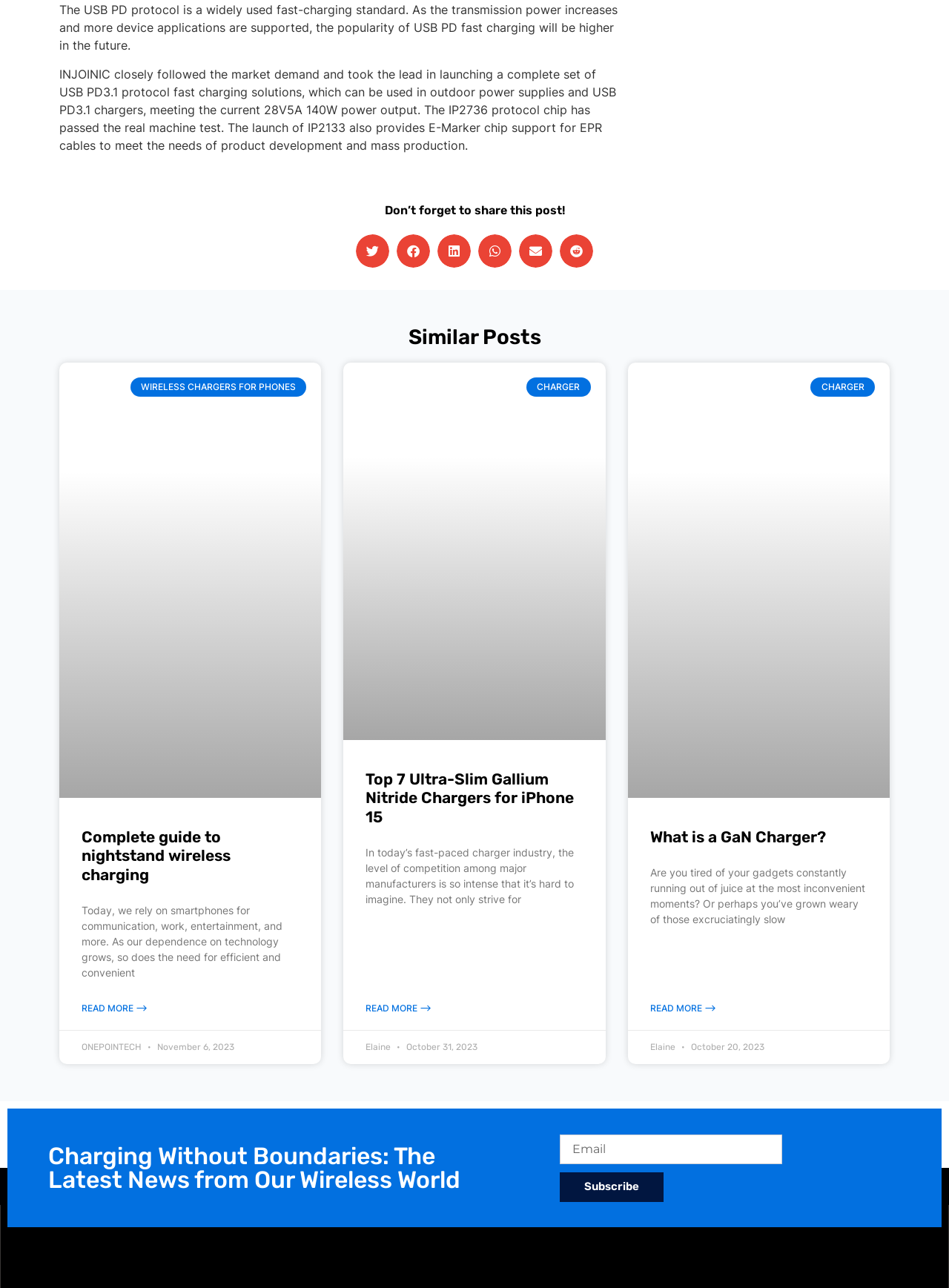Please find the bounding box coordinates of the element's region to be clicked to carry out this instruction: "Share on twitter".

[0.375, 0.182, 0.41, 0.208]